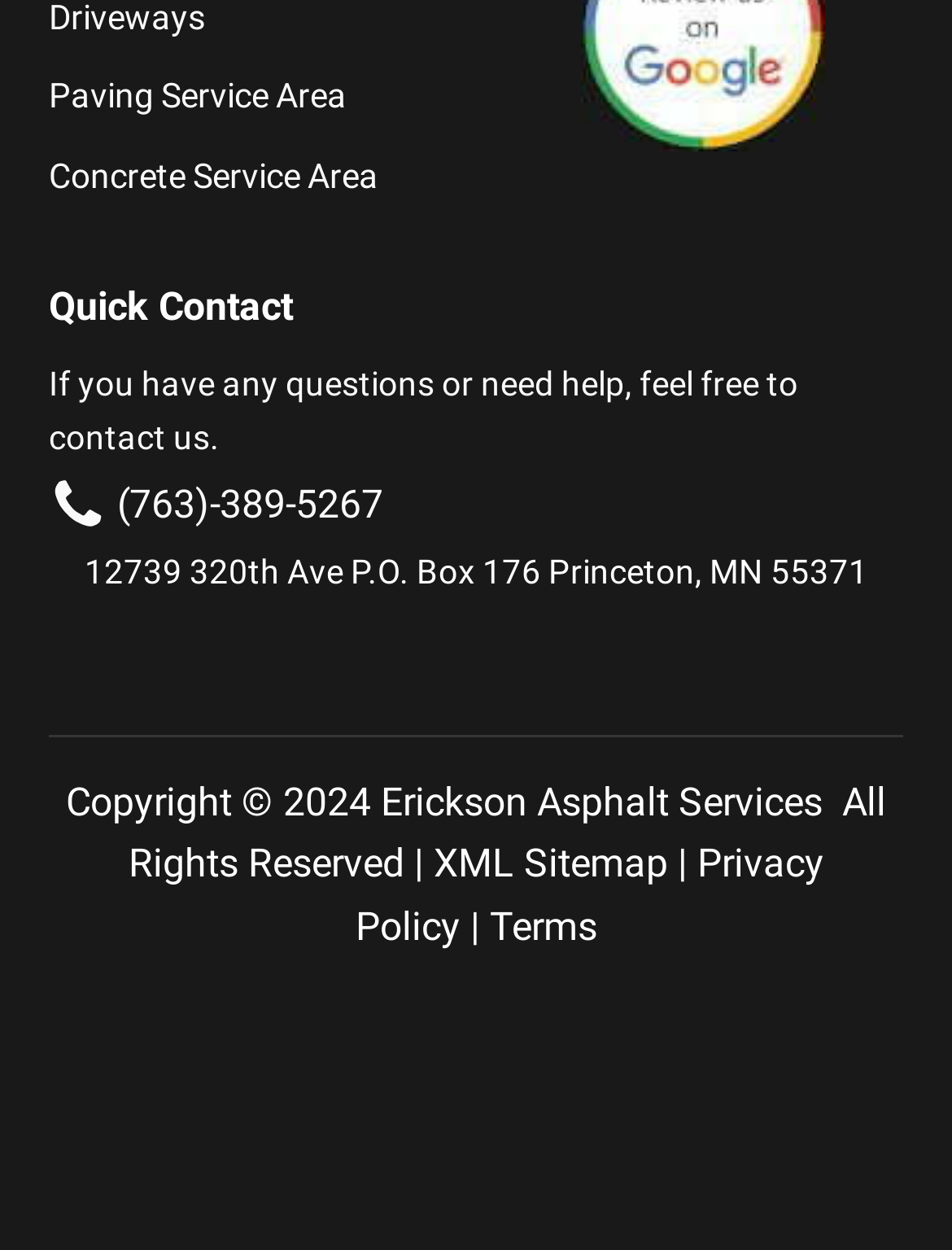Please answer the following question using a single word or phrase: 
What is the address of the company?

12739 320th Ave P.O. Box 176 Princeton, MN 55371